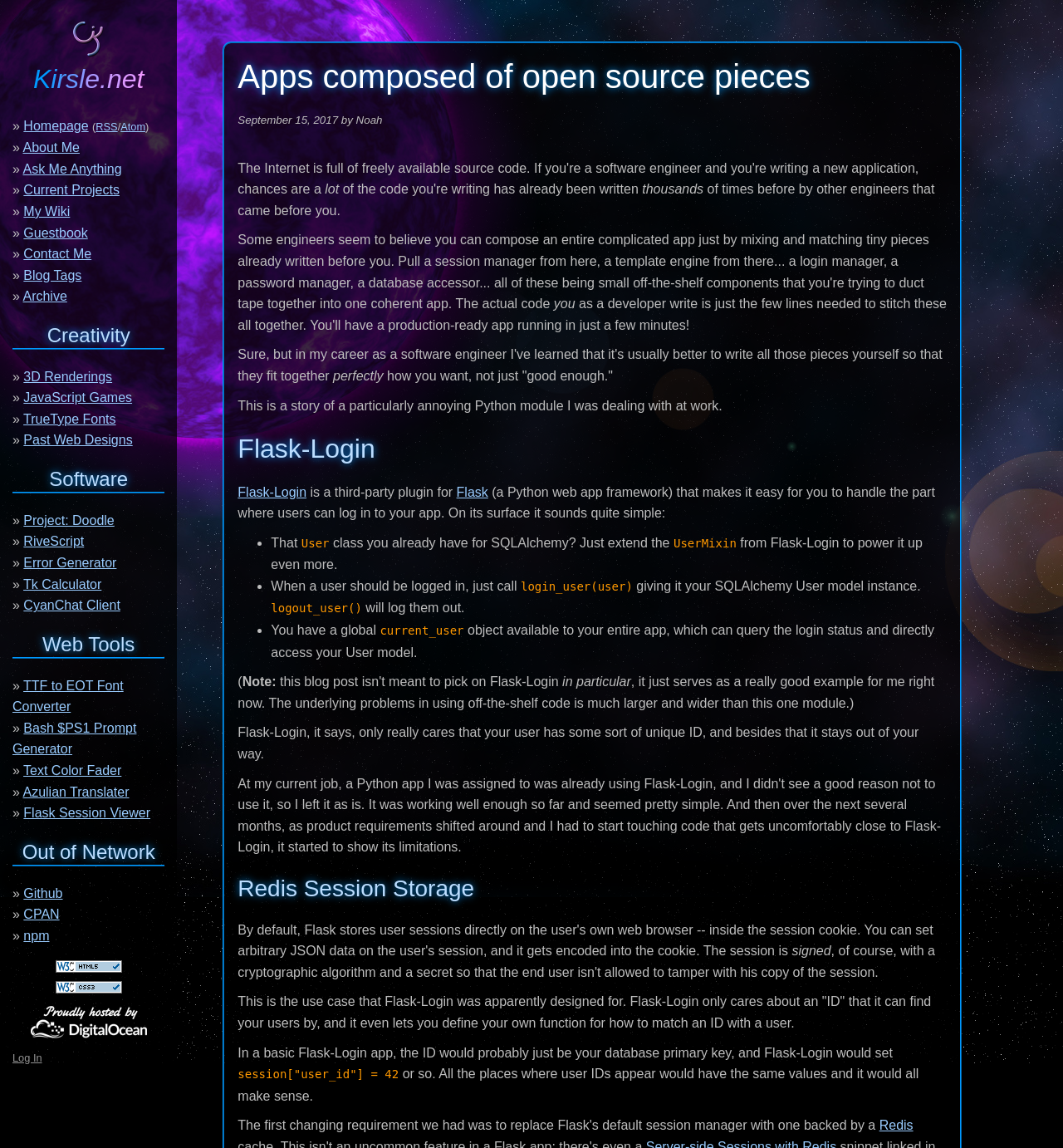What is the purpose of Flask-Login?
Using the visual information, respond with a single word or phrase.

Handle user login